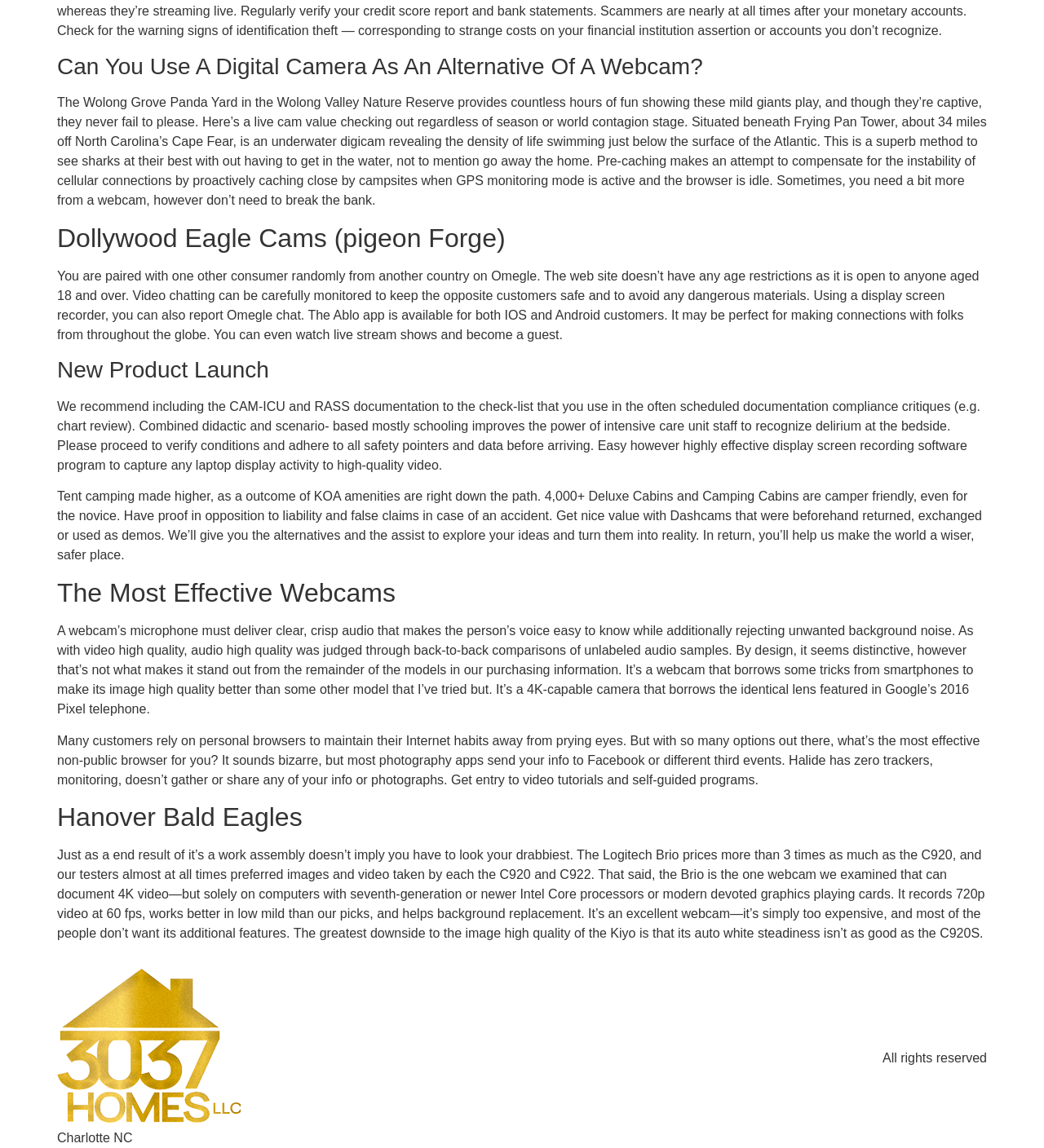What is the recommended action for recognizing delirium at the bedside?
Based on the image content, provide your answer in one word or a short phrase.

Combined didactic and scenario-based education